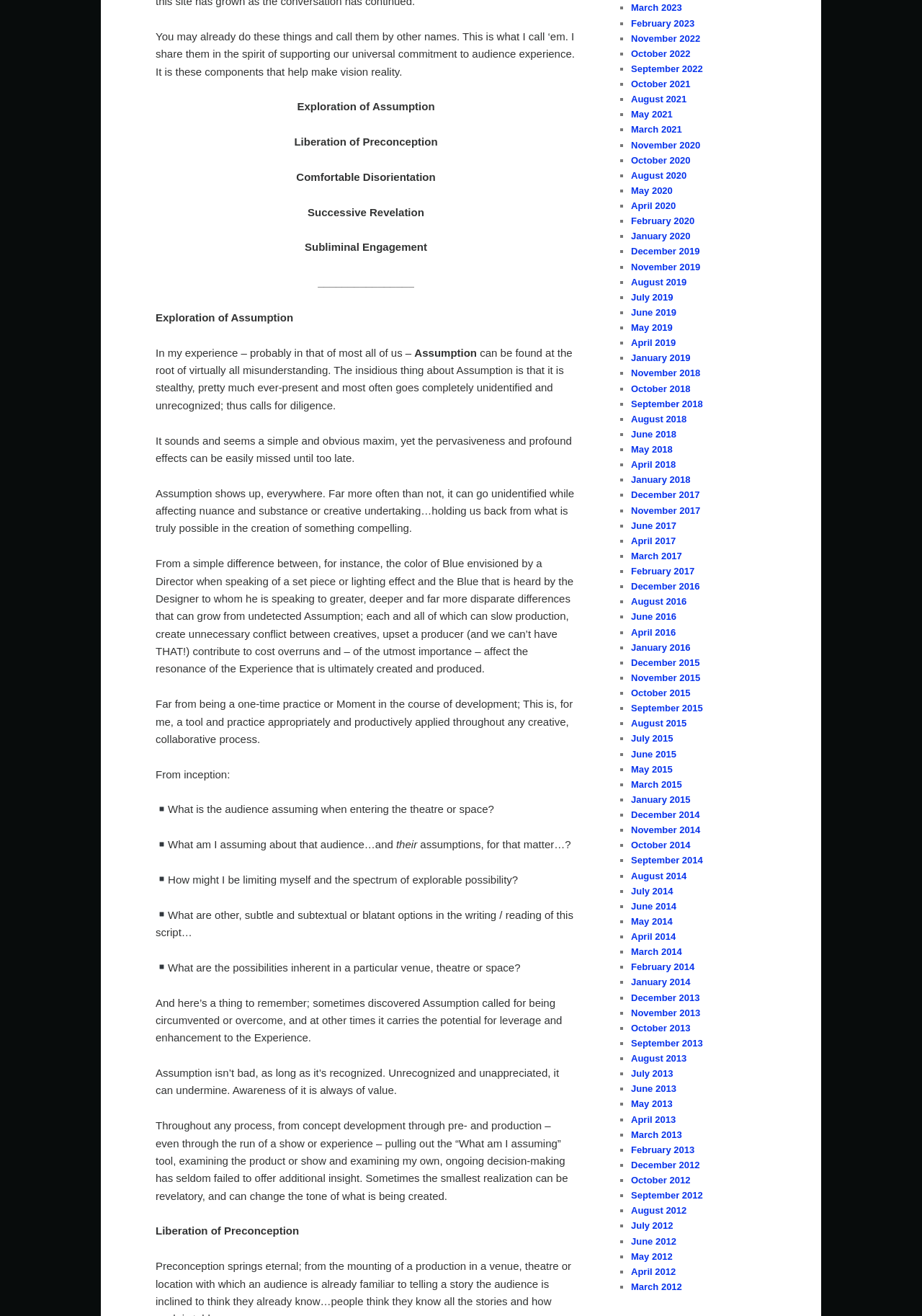Kindly provide the bounding box coordinates of the section you need to click on to fulfill the given instruction: "Click the 'September 2022' link".

[0.684, 0.048, 0.762, 0.056]